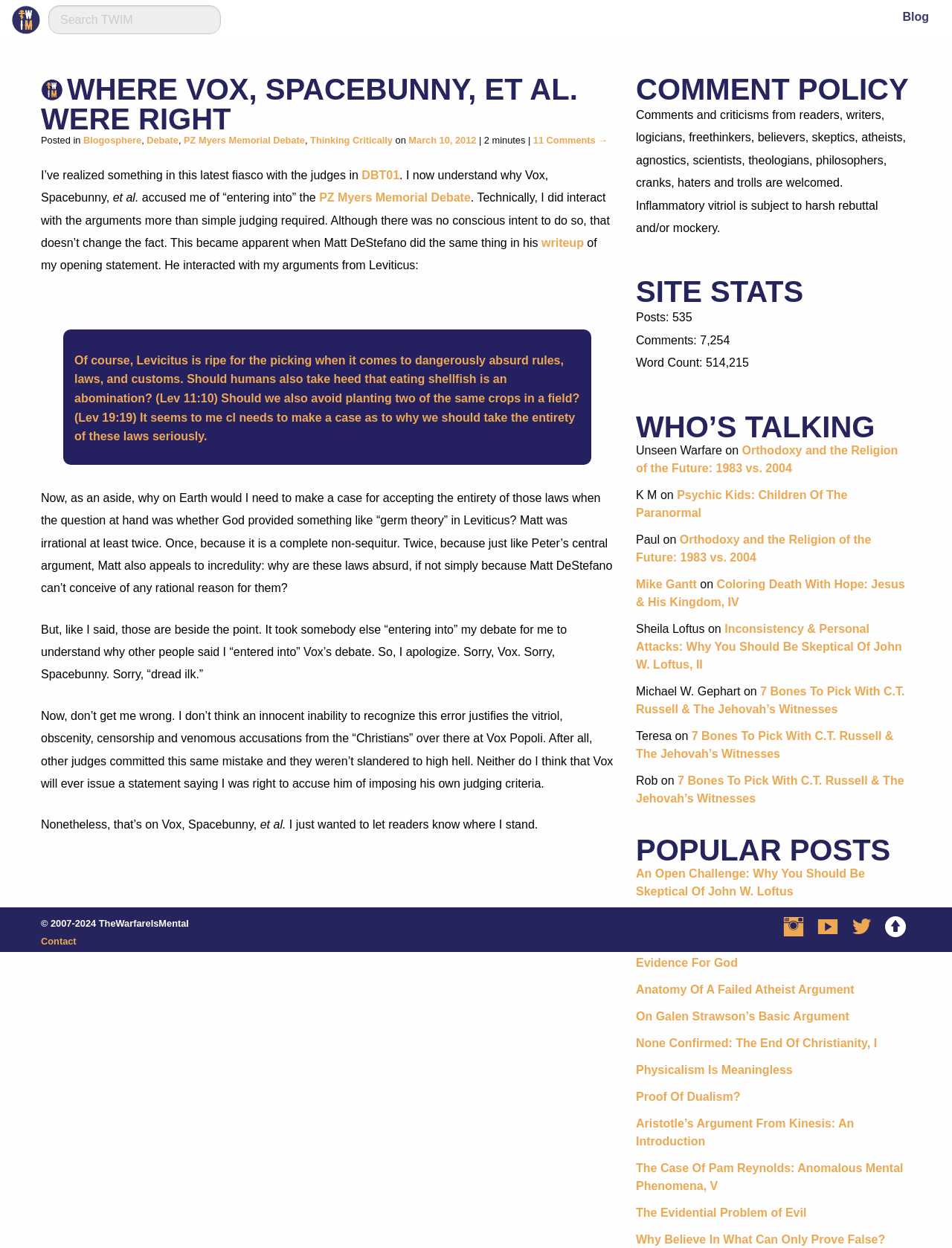Pinpoint the bounding box coordinates of the clickable element to carry out the following instruction: "Search for something."

[0.051, 0.004, 0.232, 0.027]